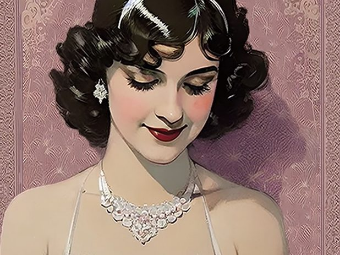What is the style of the woman's hair?
Can you provide a detailed and comprehensive answer to the question?

The caption describes the woman's hair as elegantly styled dark curls, which frame her face and contribute to her glamorous appearance.